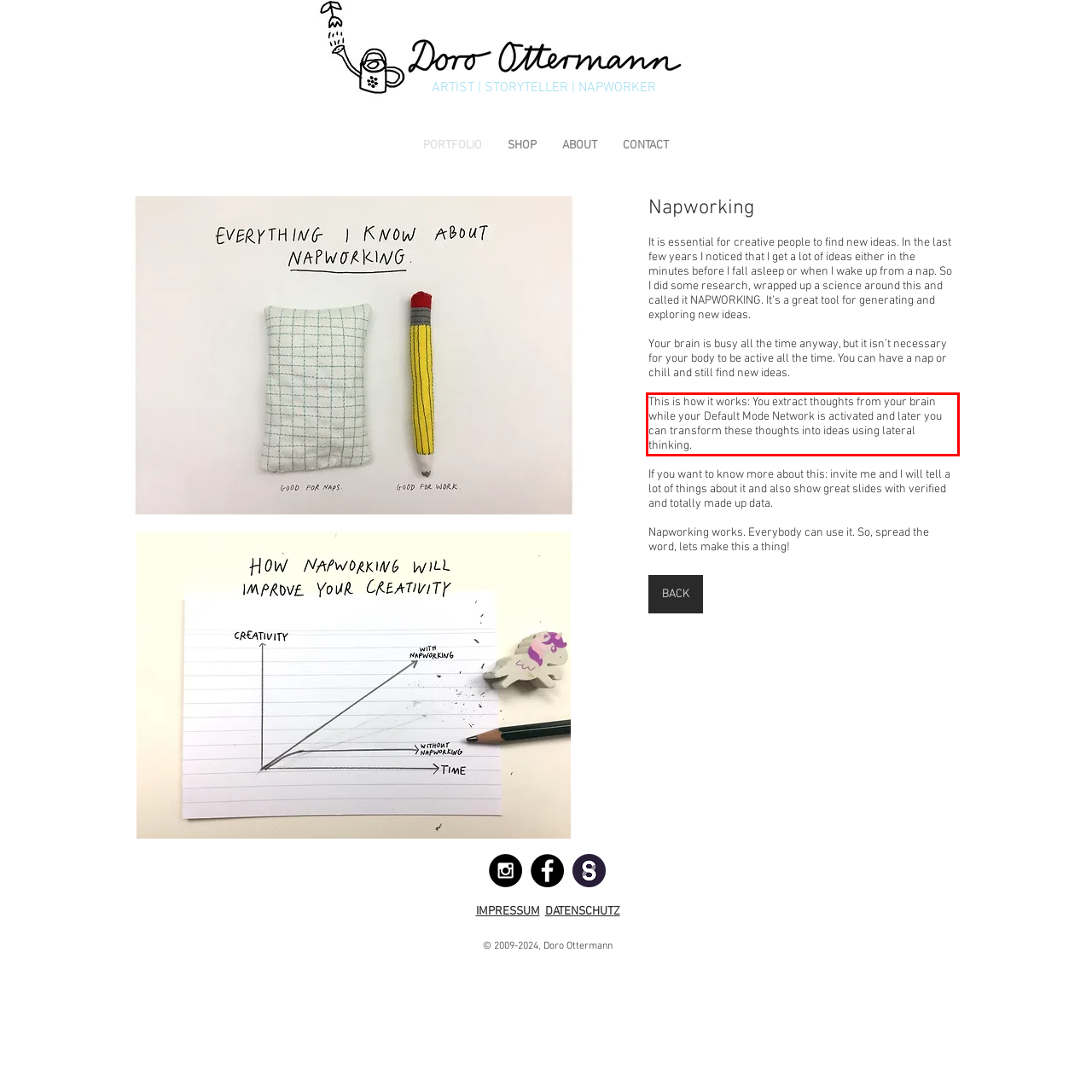Using the provided screenshot of a webpage, recognize and generate the text found within the red rectangle bounding box.

This is how it works: You extract thoughts from your brain while your Default Mode Network is activated and later you can transform these thoughts into ideas using lateral thinking.